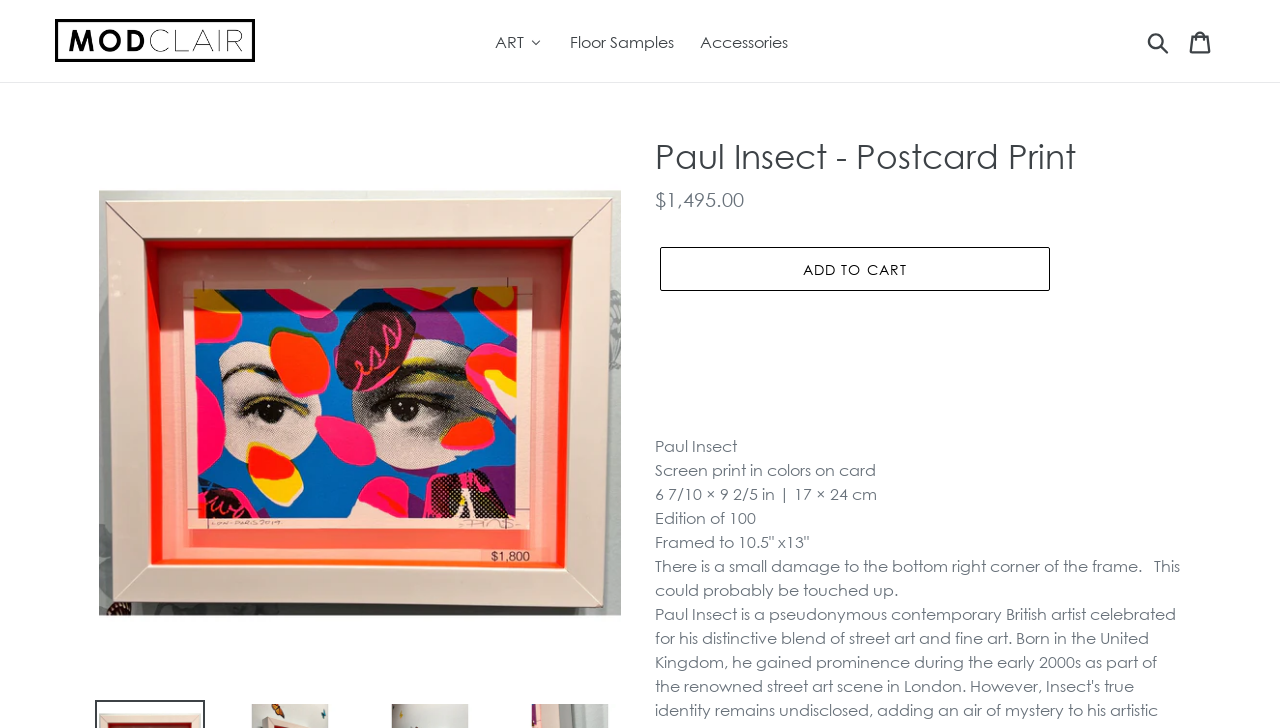Respond to the following question with a brief word or phrase:
What is the price of the Paul Insect print?

$1,495.00